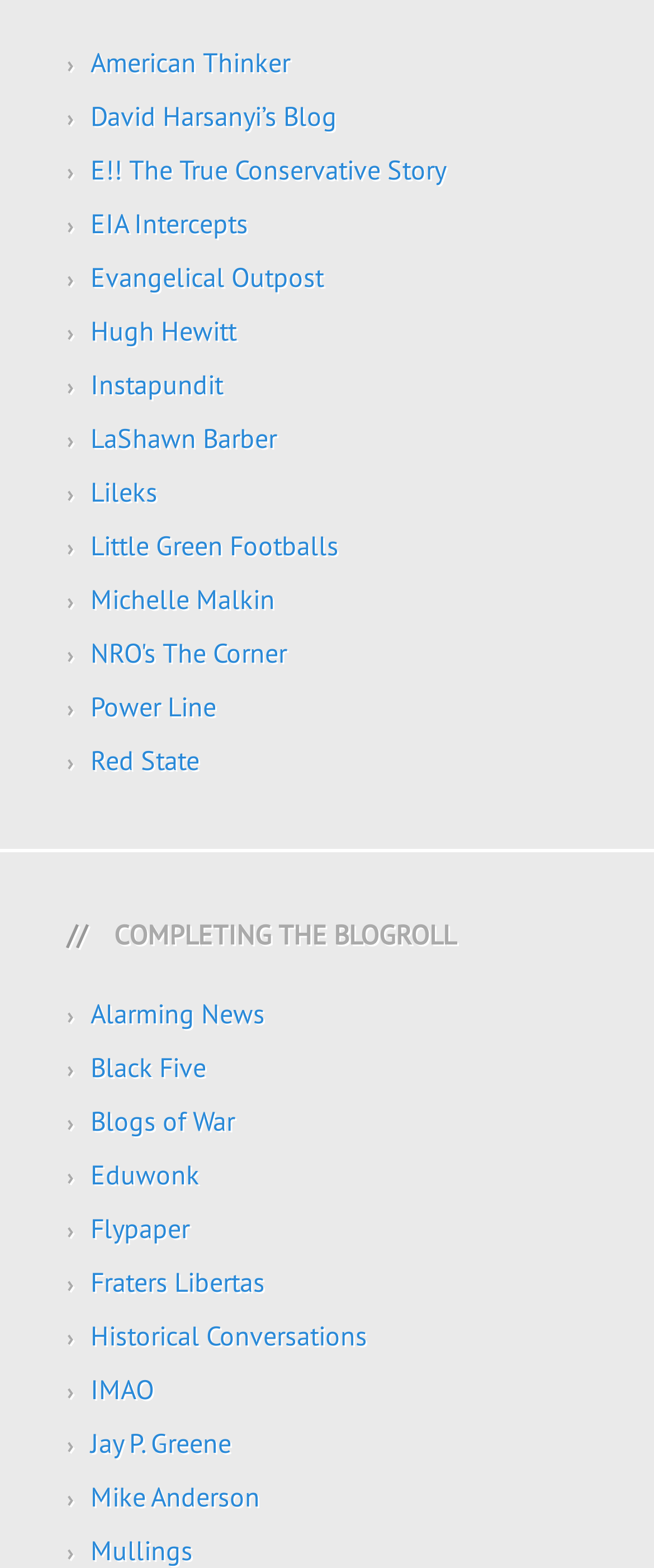Please identify the bounding box coordinates of the region to click in order to complete the task: "read the blog Eduwonk". The coordinates must be four float numbers between 0 and 1, specified as [left, top, right, bottom].

[0.138, 0.738, 0.305, 0.76]